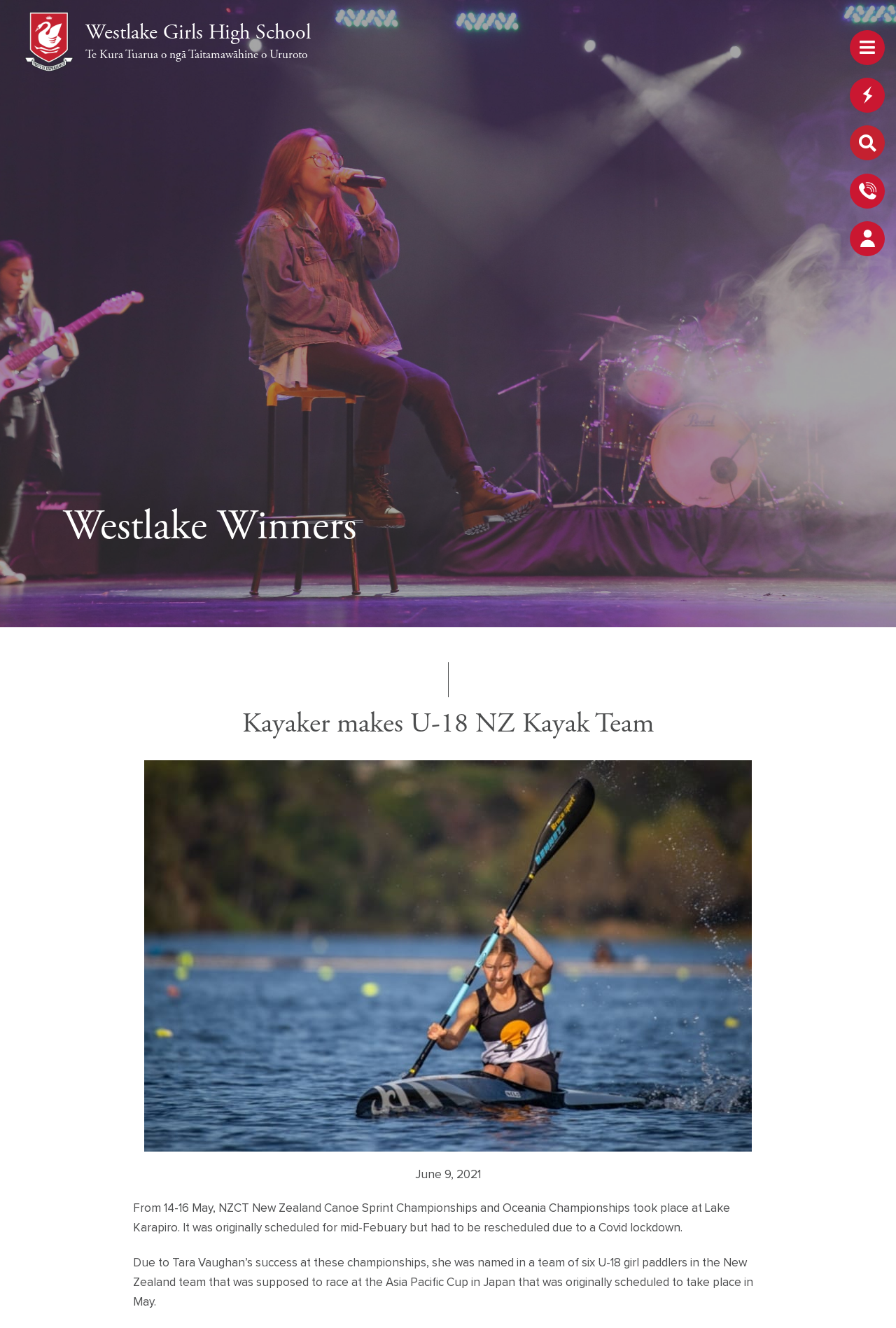Carefully examine the image and provide an in-depth answer to the question: What is the name of the cup that the New Zealand team was supposed to race at?

I found the answer by reading the static text on the webpage. The text mentions that the New Zealand team was supposed to race at the Asia Pacific Cup in Japan.